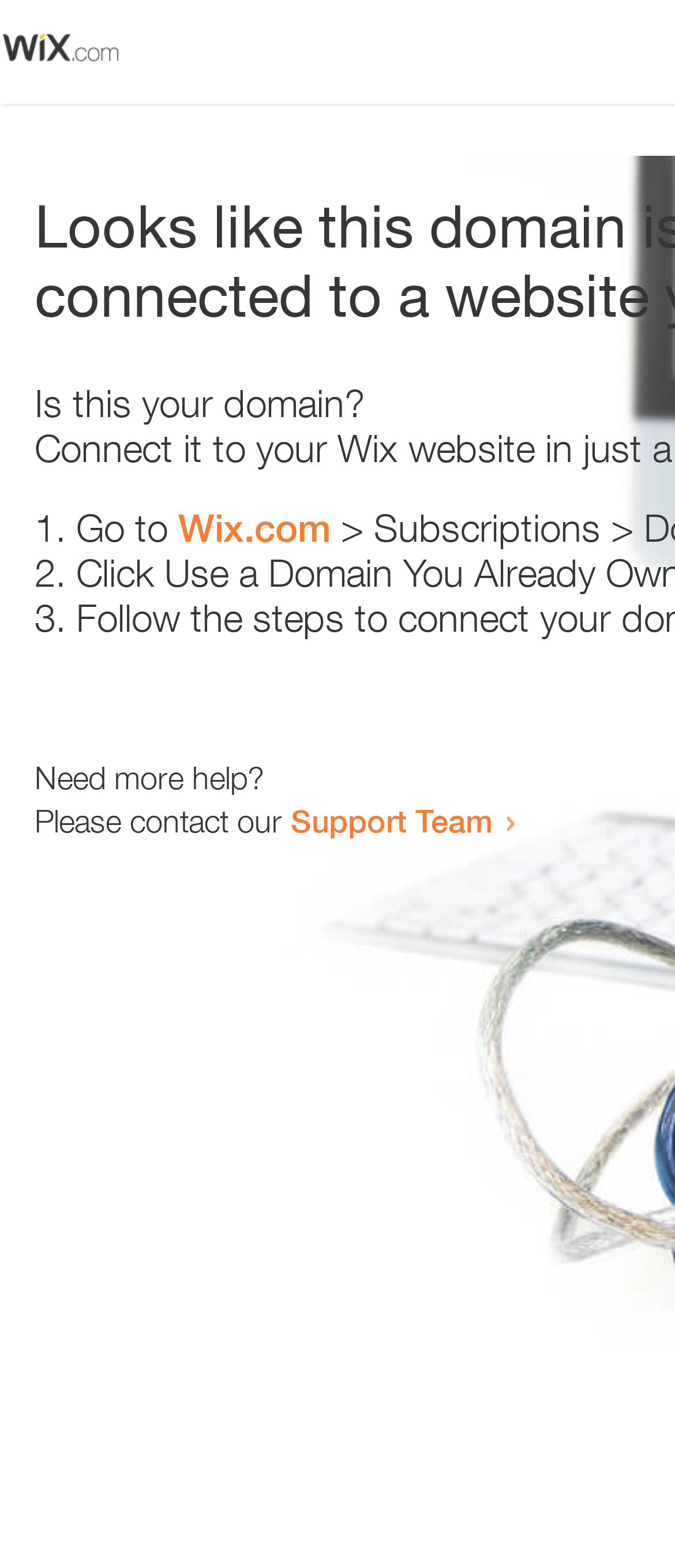What is the domain being referred to?
Please craft a detailed and exhaustive response to the question.

The webpage contains a link 'Wix.com' which suggests that the domain being referred to is Wix.com. This can be inferred from the context of the sentence 'Go to Wix.com'.